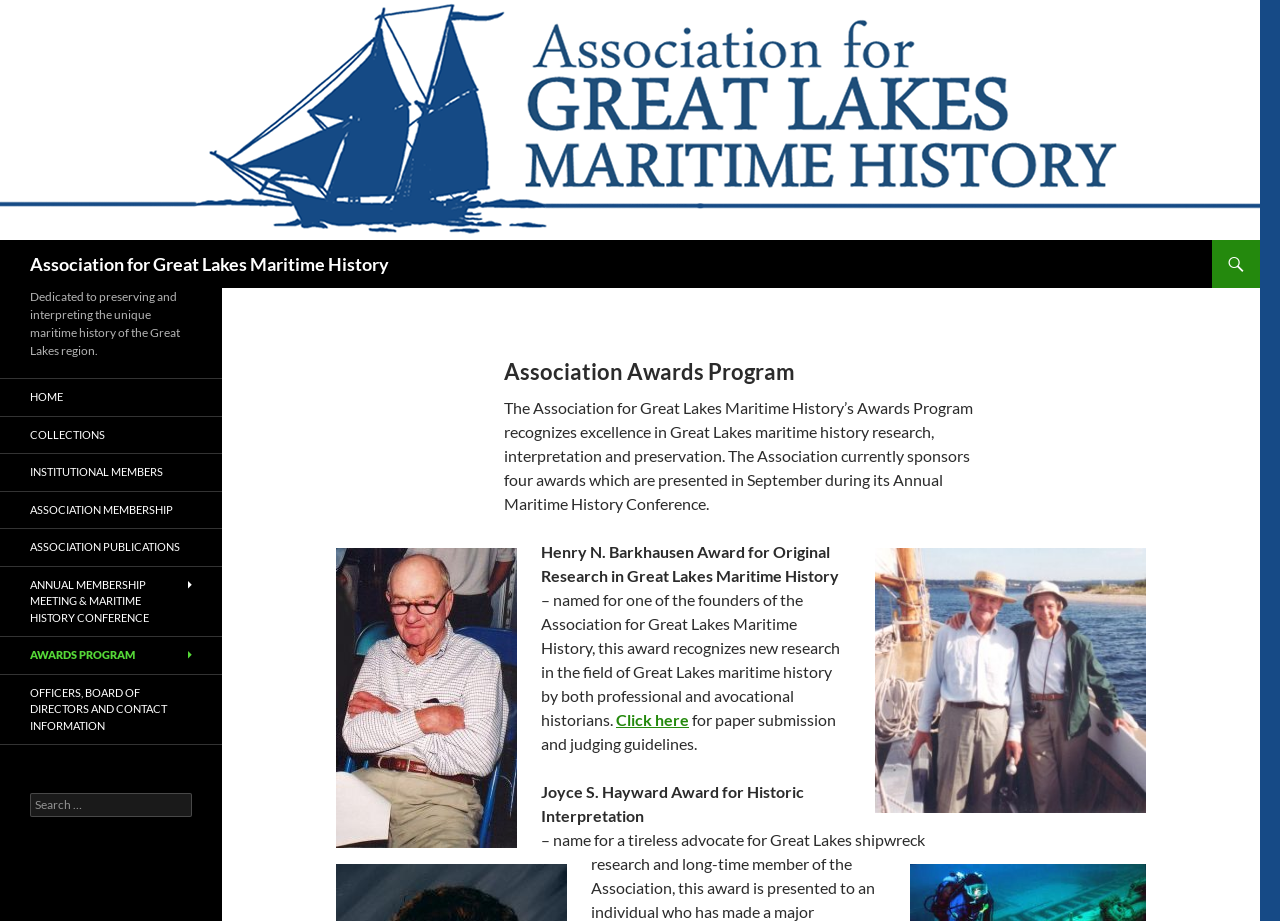Using the given description, provide the bounding box coordinates formatted as (top-left x, top-left y, bottom-right x, bottom-right y), with all values being floating point numbers between 0 and 1. Description: Collections

[0.0, 0.452, 0.173, 0.492]